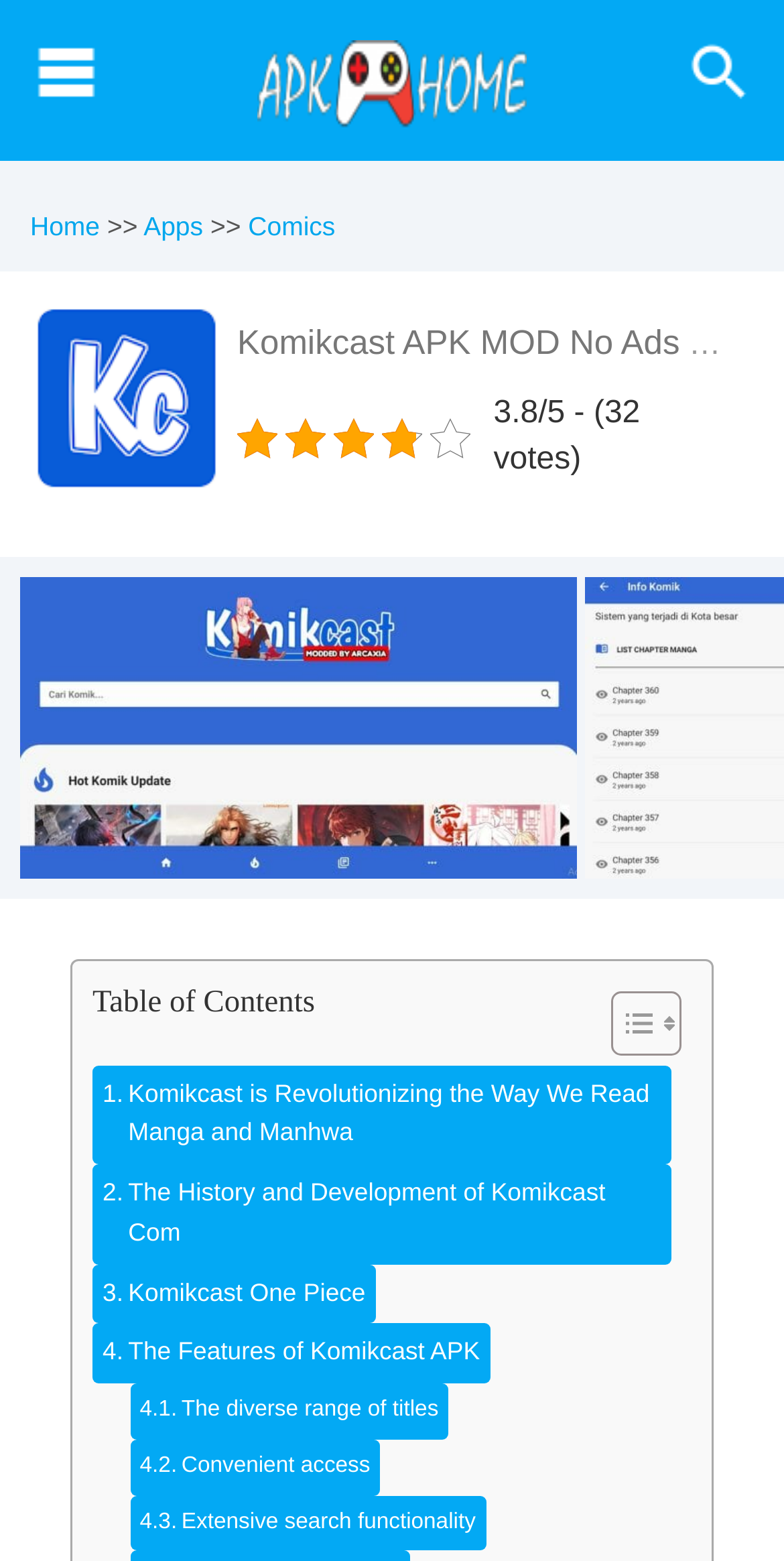Could you highlight the region that needs to be clicked to execute the instruction: "Toggle Table of Content"?

[0.741, 0.628, 0.856, 0.682]